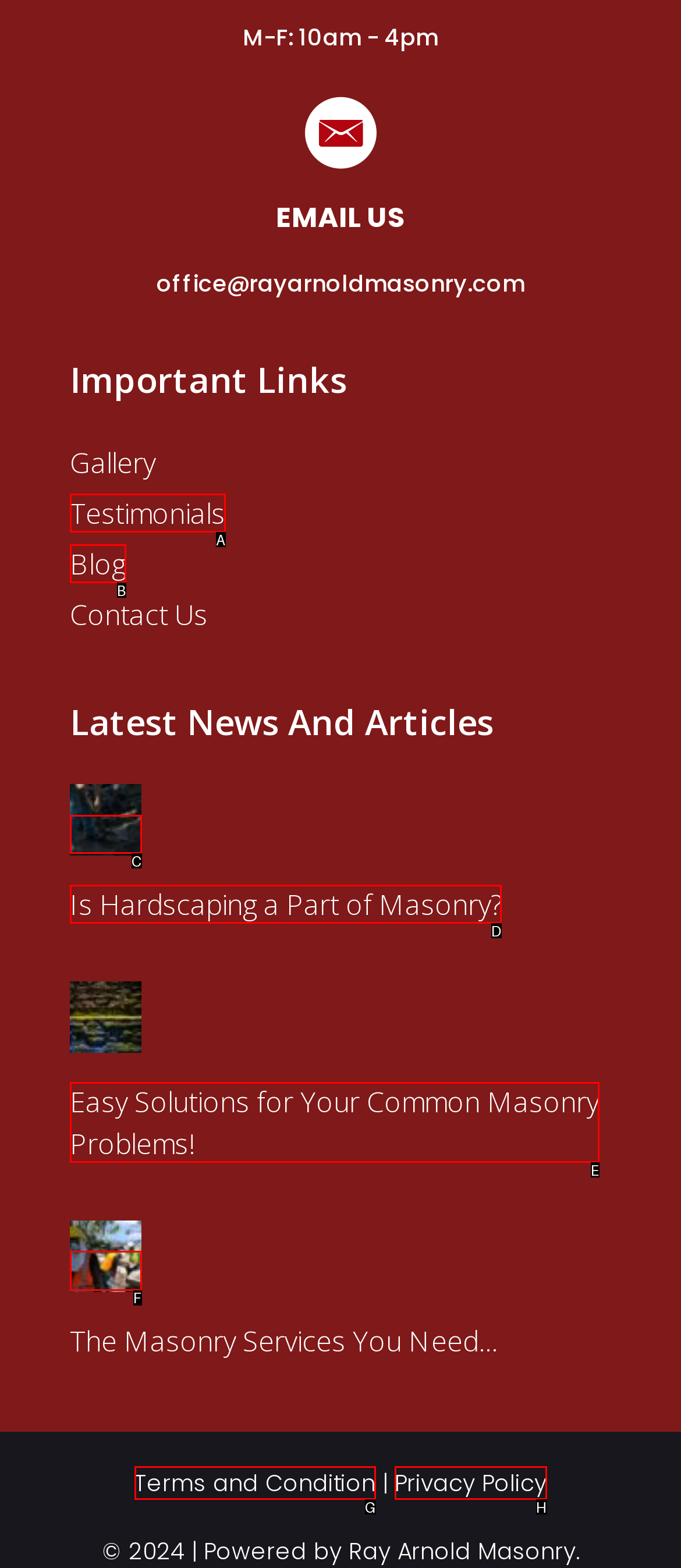Identify the correct choice to execute this task: Learn about masonry services
Respond with the letter corresponding to the right option from the available choices.

F